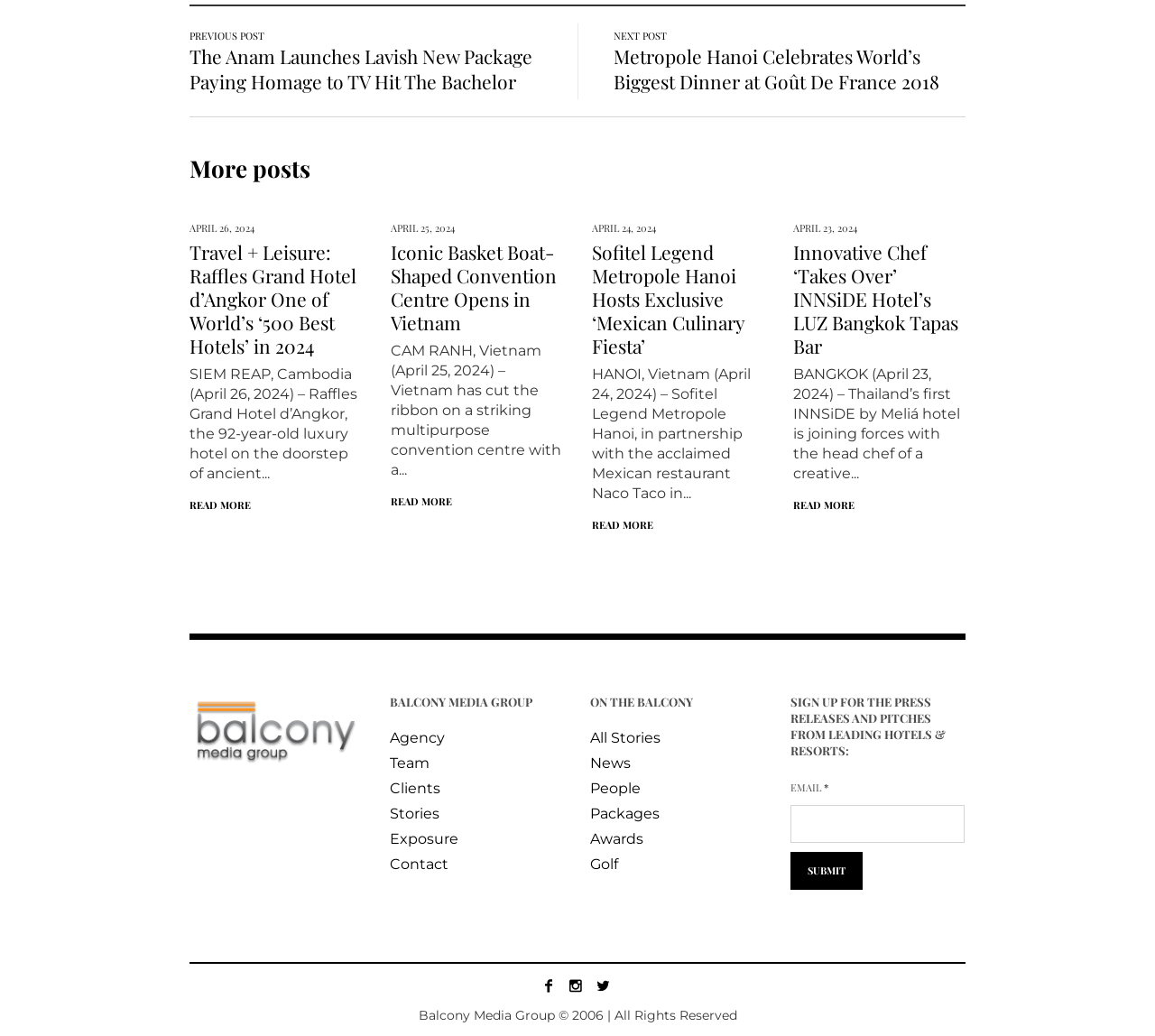Please find the bounding box for the following UI element description. Provide the coordinates in (top-left x, top-left y, bottom-right x, bottom-right y) format, with values between 0 and 1: Read More

[0.687, 0.481, 0.74, 0.494]